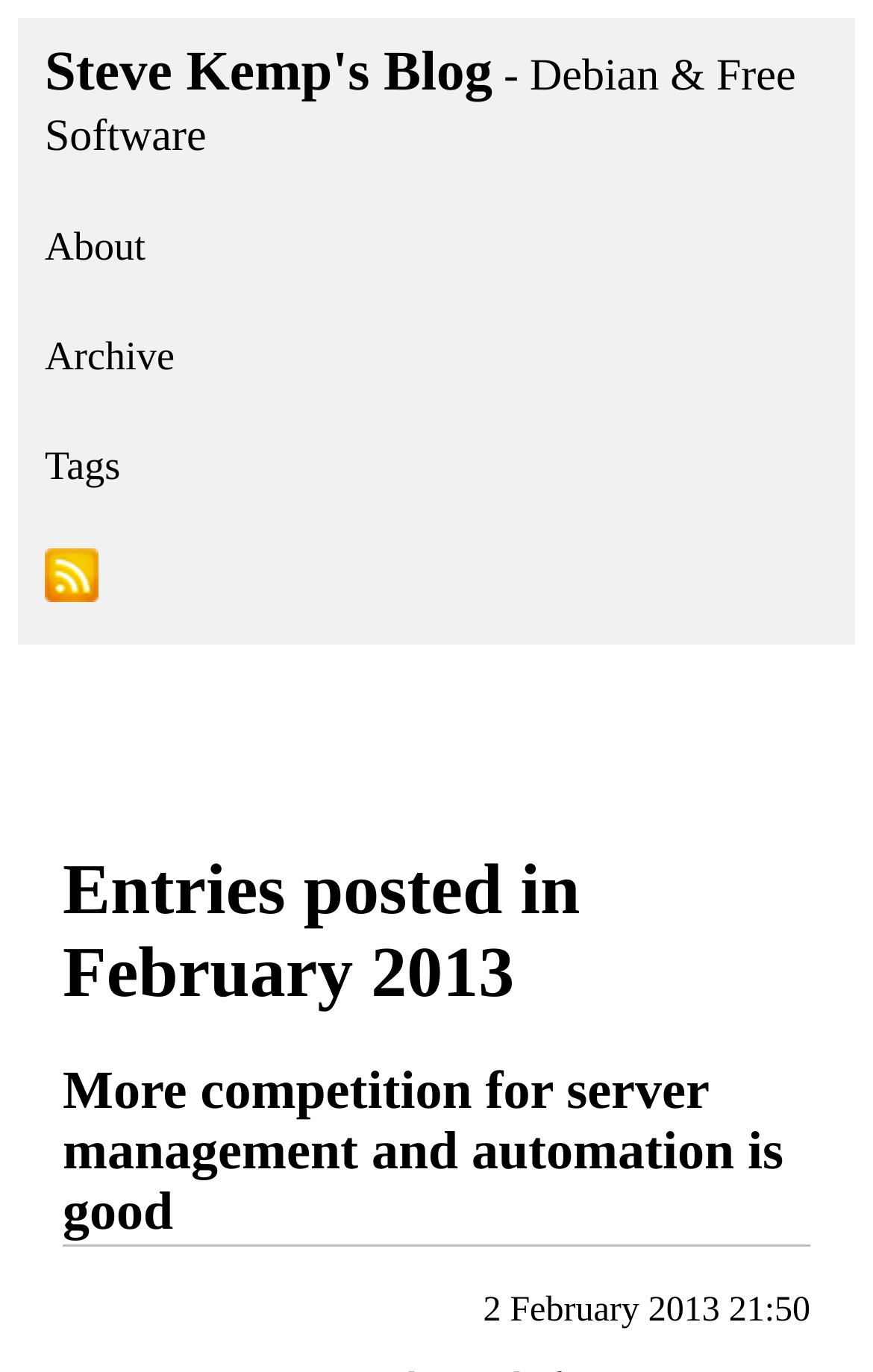What is the category of the posts listed?
Please respond to the question thoroughly and include all relevant details.

I determined the category of the posts from the heading 'Entries posted in February 2013', which indicates that the posts listed are from February 2013.